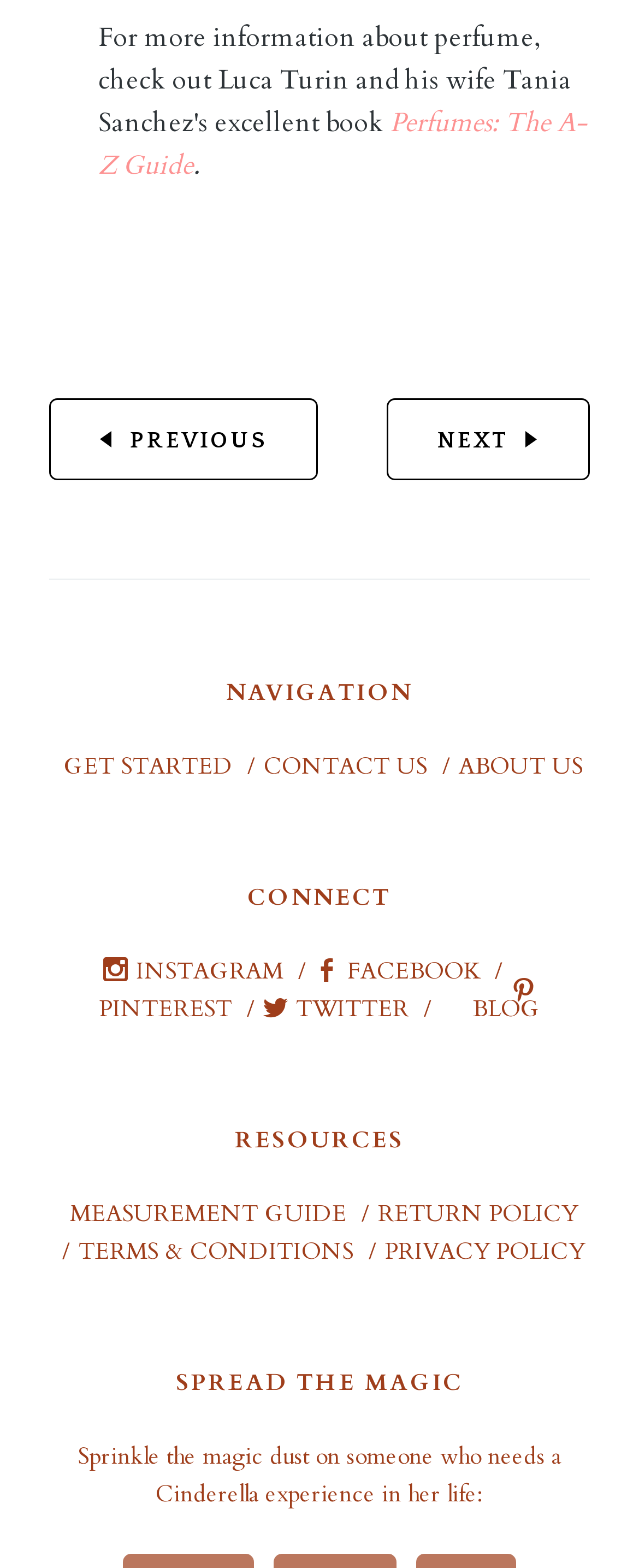What is the purpose of the 'SPREAD THE MAGIC' section?
Look at the screenshot and provide an in-depth answer.

The 'SPREAD THE MAGIC' section is located at the bottom of the webpage with a bounding box coordinate of [0.077, 0.873, 0.923, 0.891]. This section is intended to encourage users to share a Cinderella experience with someone who needs it, as described in the StaticText element with a bounding box coordinate of [0.122, 0.919, 0.878, 0.962].